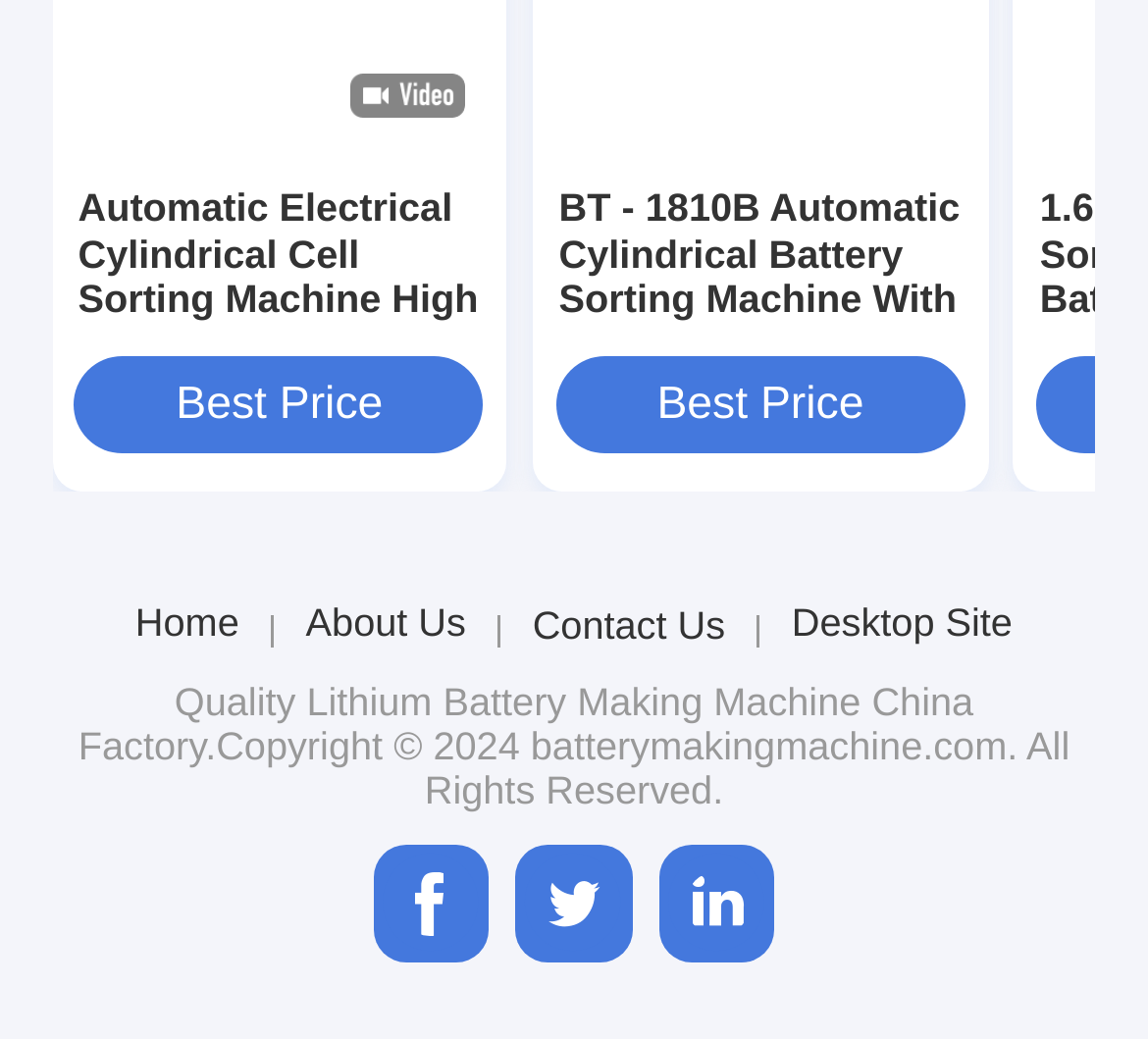Identify the bounding box coordinates for the UI element described as follows: "Lithium Battery Making Machine". Ensure the coordinates are four float numbers between 0 and 1, formatted as [left, top, right, bottom].

[0.267, 0.654, 0.75, 0.697]